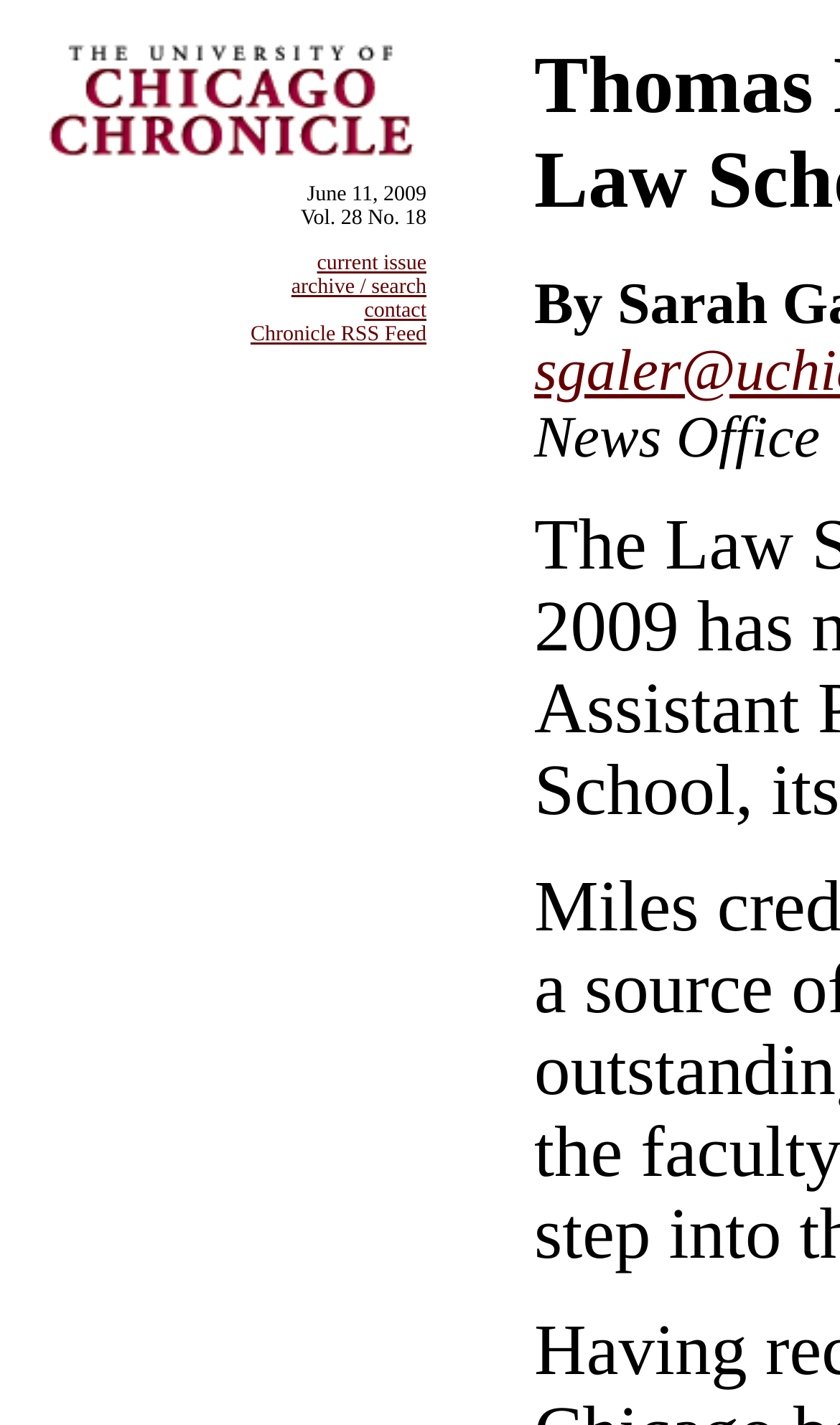How many links are there in the top section?
Refer to the image and answer the question using a single word or phrase.

5